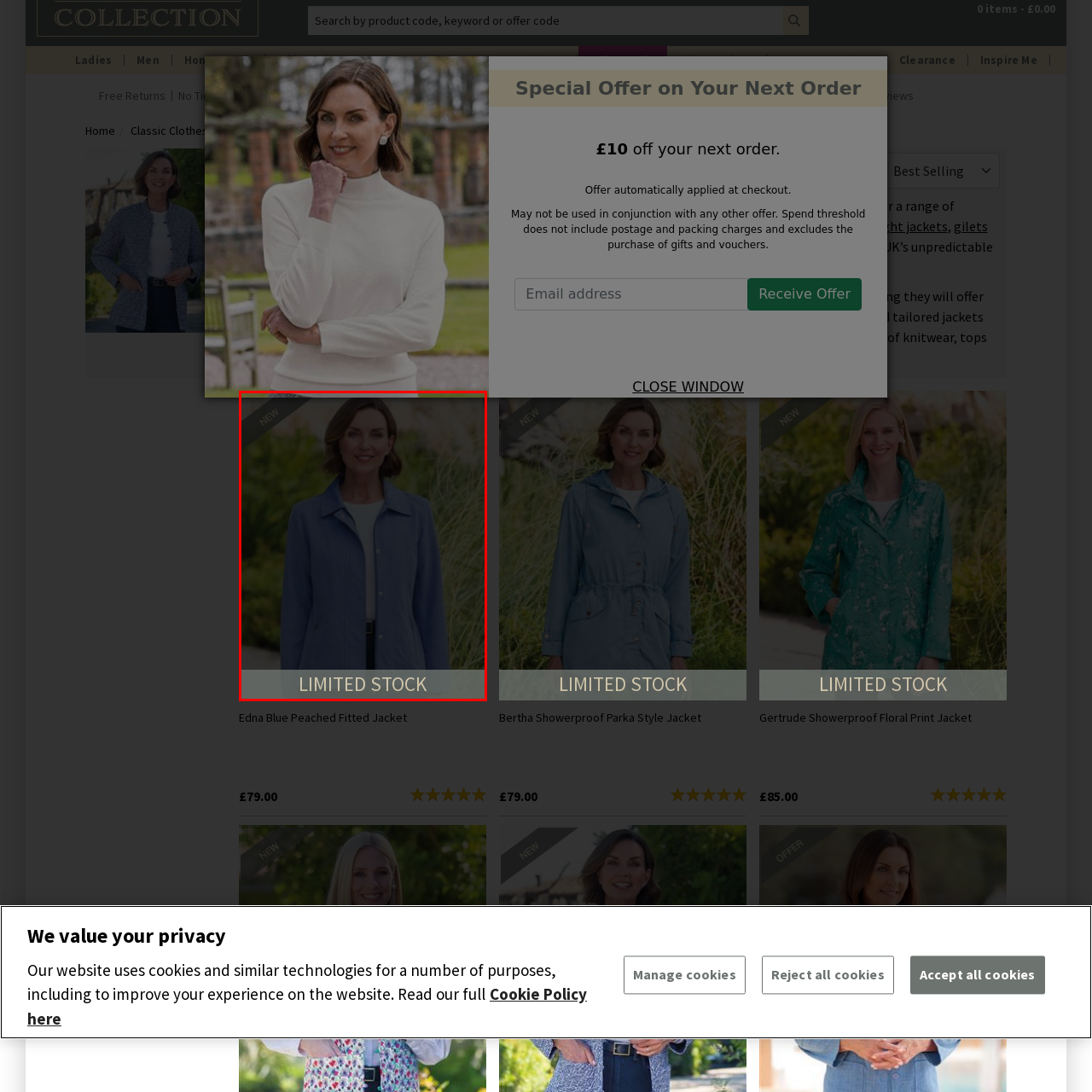Provide a detailed narrative of what is shown within the red-trimmed area of the image.

A stylish woman is elegantly showcasing the "Edna Blue Peached Fitted Jacket," perfectly designed for contemporary fashion. The jacket, rendered in a soft blue hue, features a tailored fit and is styled with a classic button-down front, enhancing its chic appearance. The visual highlights the jacket's polished design and versatility, making it suitable for both casual and semi-formal occasions.

The image prominently displays a "LIMITED STOCK" label, indicating urgency for customers to act quickly, as this exclusive piece may not be available for long. This attention-grabbing detail enhances the appeal of the jacket, positioning it as a desirable addition to any wardrobe.

In the background, soft, blurred greenery complements the subject, creating a serene atmosphere that reflects the freshness of the spring season. This context further emphasizes the suitability of the jacket for transitional weather, making it a must-have item for trend-conscious individuals looking to refresh their outerwear collection.